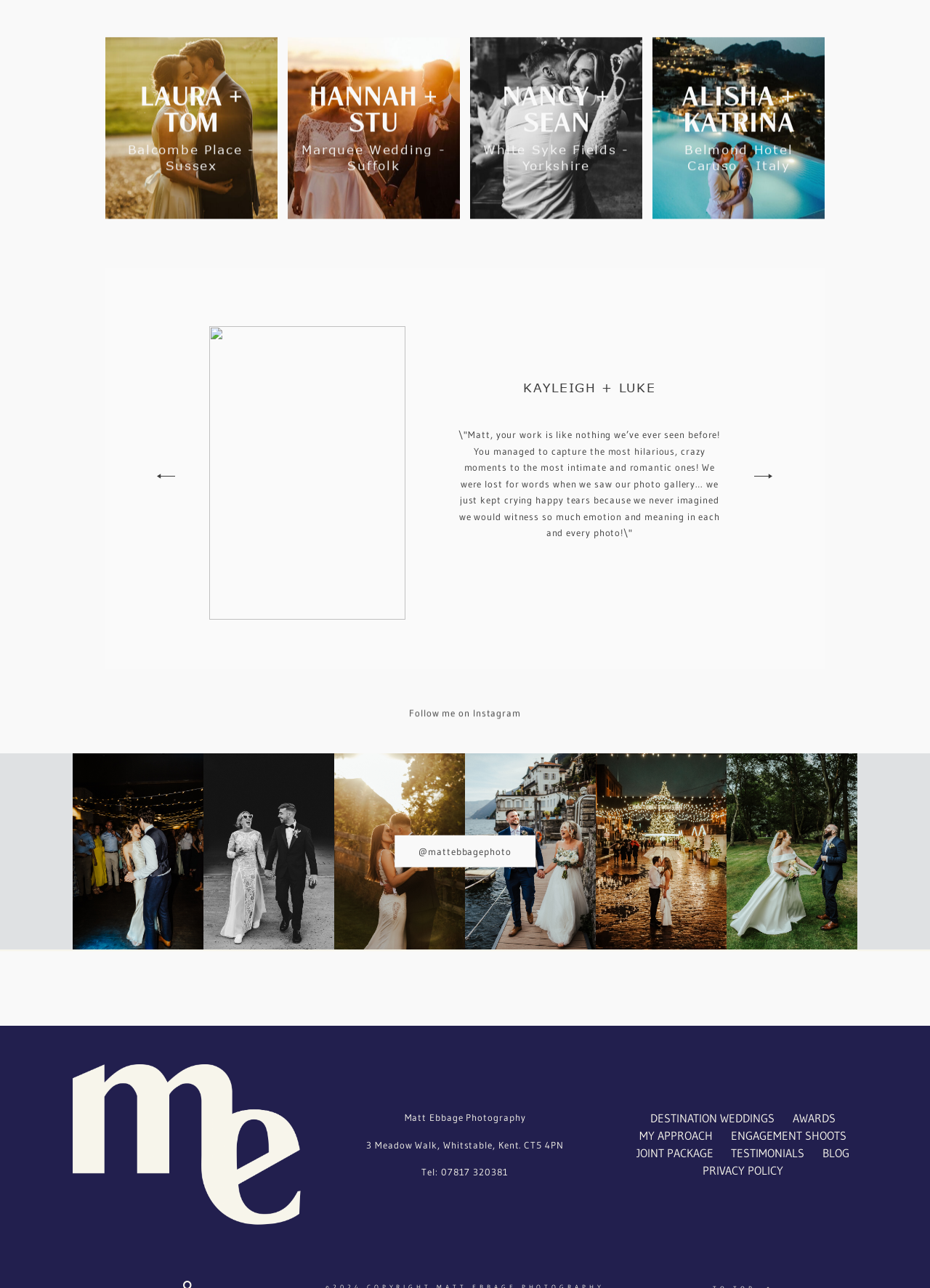What is the photographer's name?
Using the visual information, answer the question in a single word or phrase.

Matt Ebbage